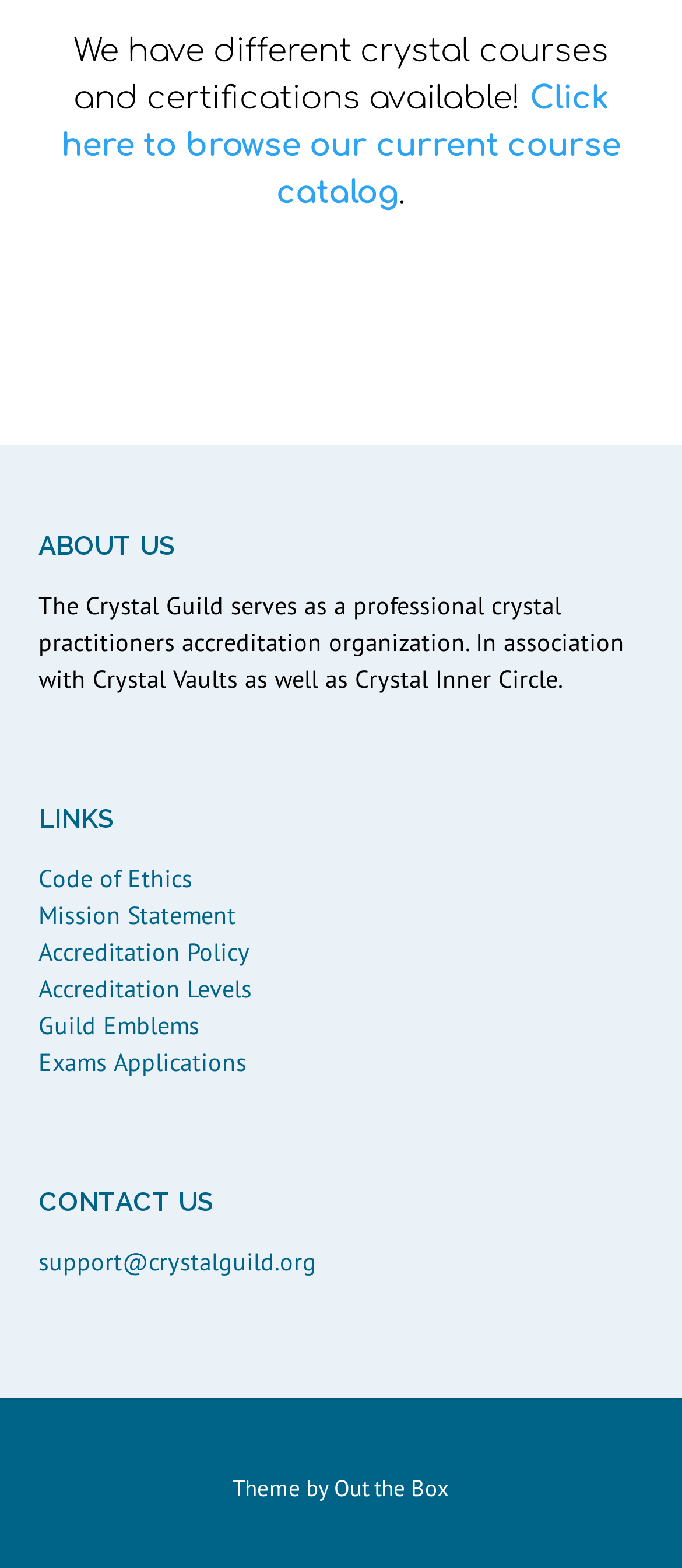Please identify the bounding box coordinates of the element that needs to be clicked to perform the following instruction: "Read the Mission Statement".

[0.056, 0.573, 0.346, 0.593]